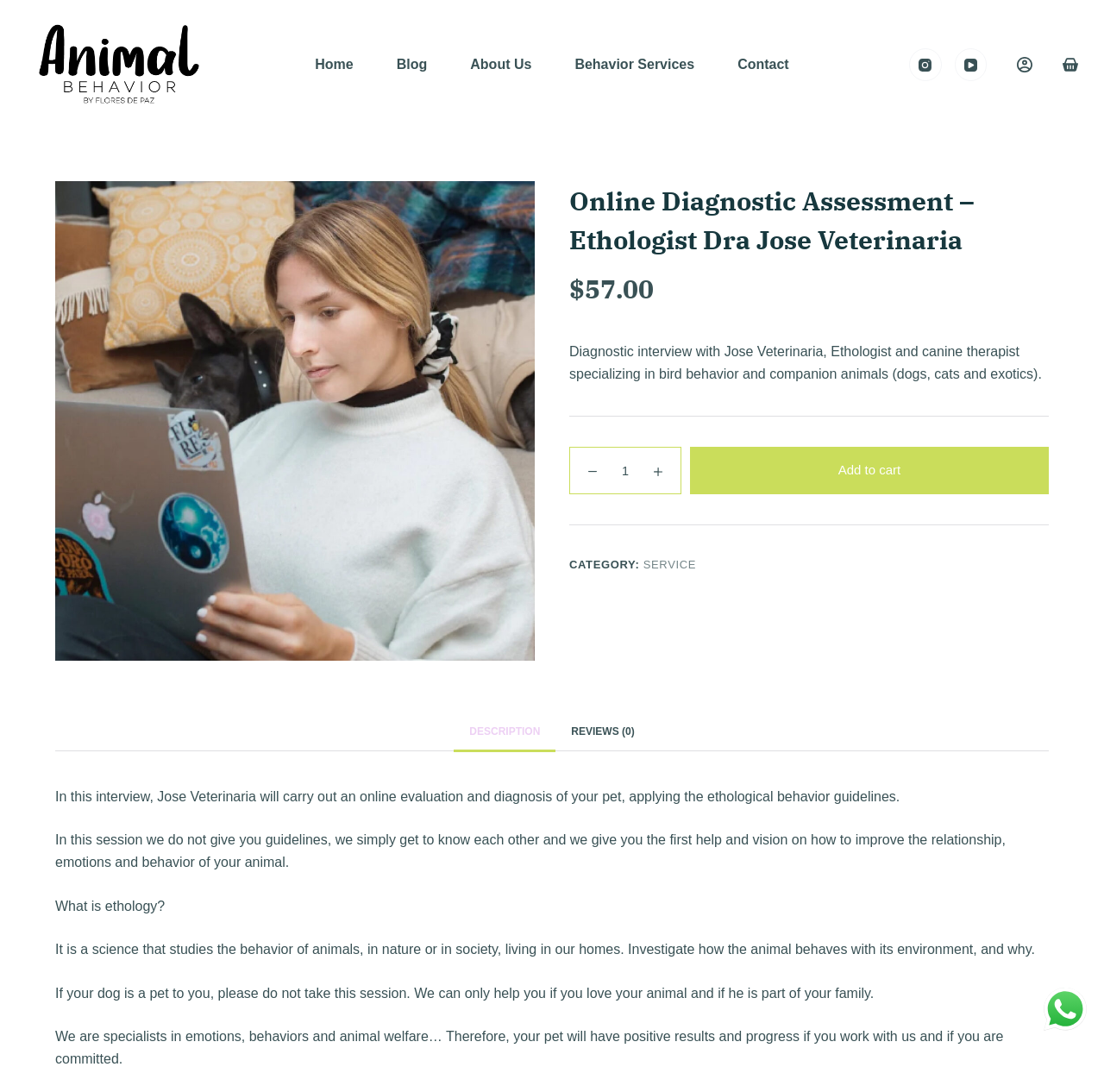Determine the primary headline of the webpage.

Online Diagnostic Assessment – Ethologist Dra Jose Veterinaria